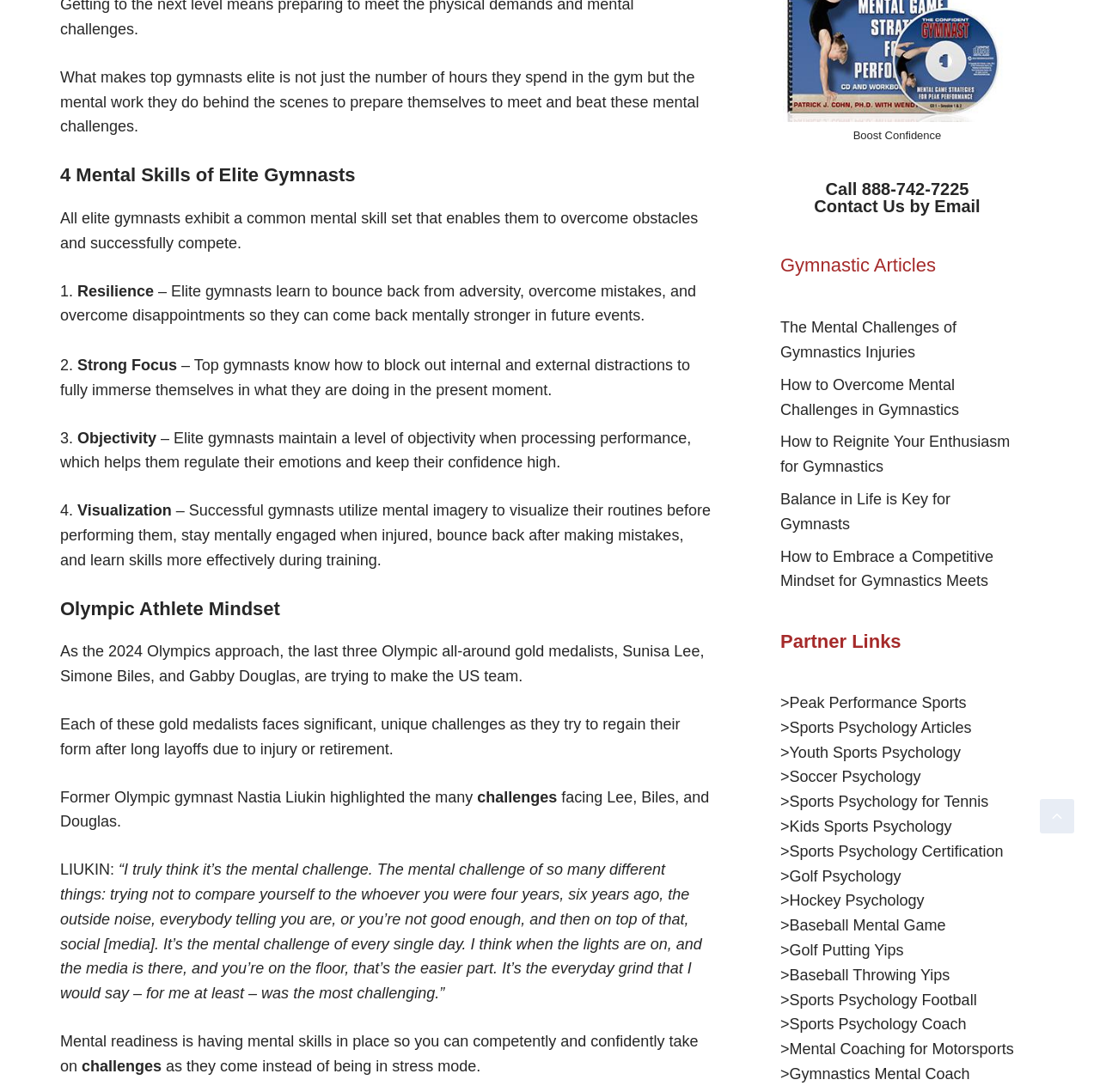Determine the bounding box coordinates of the clickable region to follow the instruction: "Scroll back to top".

[0.945, 0.732, 0.977, 0.763]